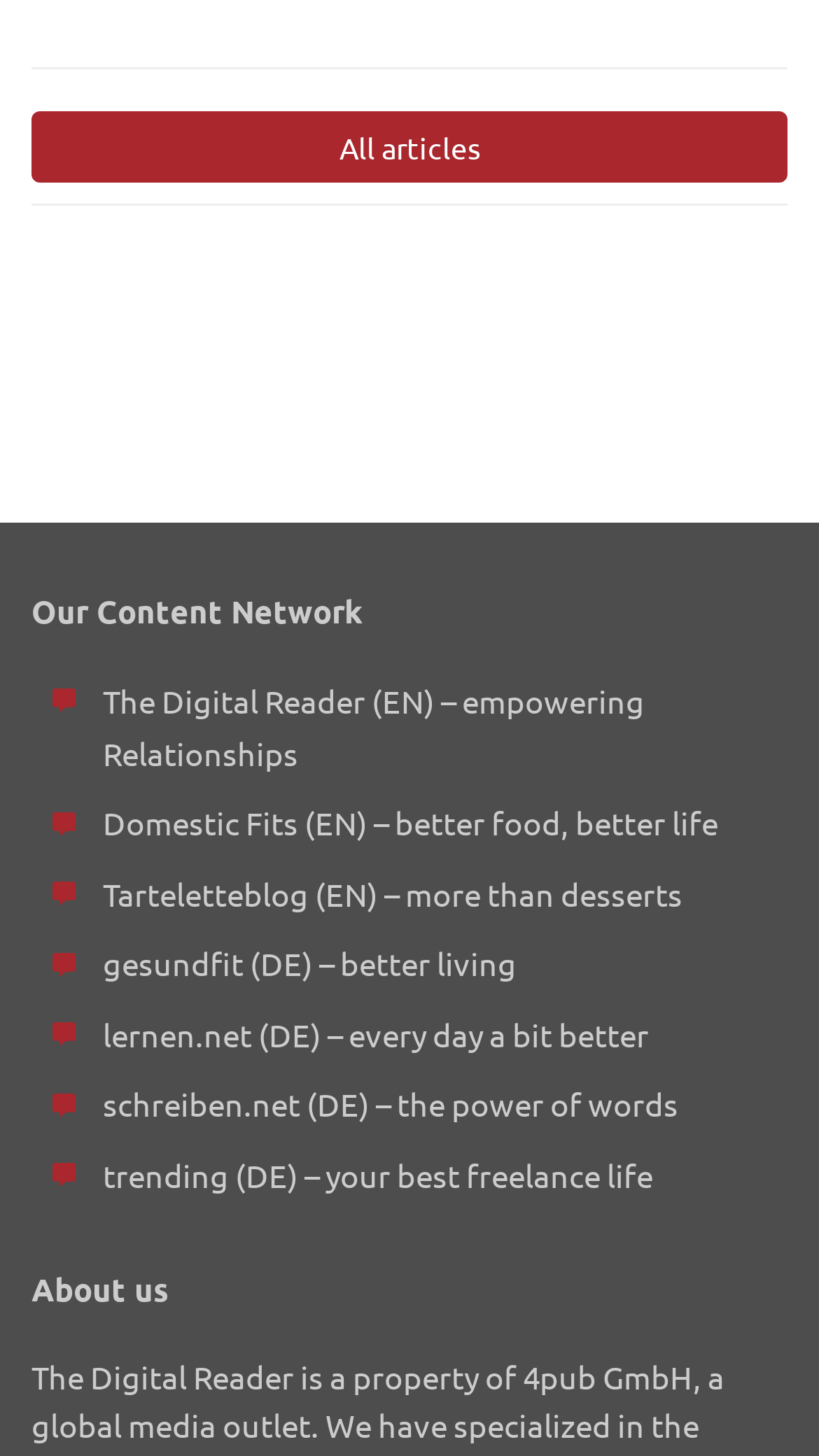Please find the bounding box coordinates of the section that needs to be clicked to achieve this instruction: "read about The Digital Reader".

[0.126, 0.467, 0.446, 0.494]